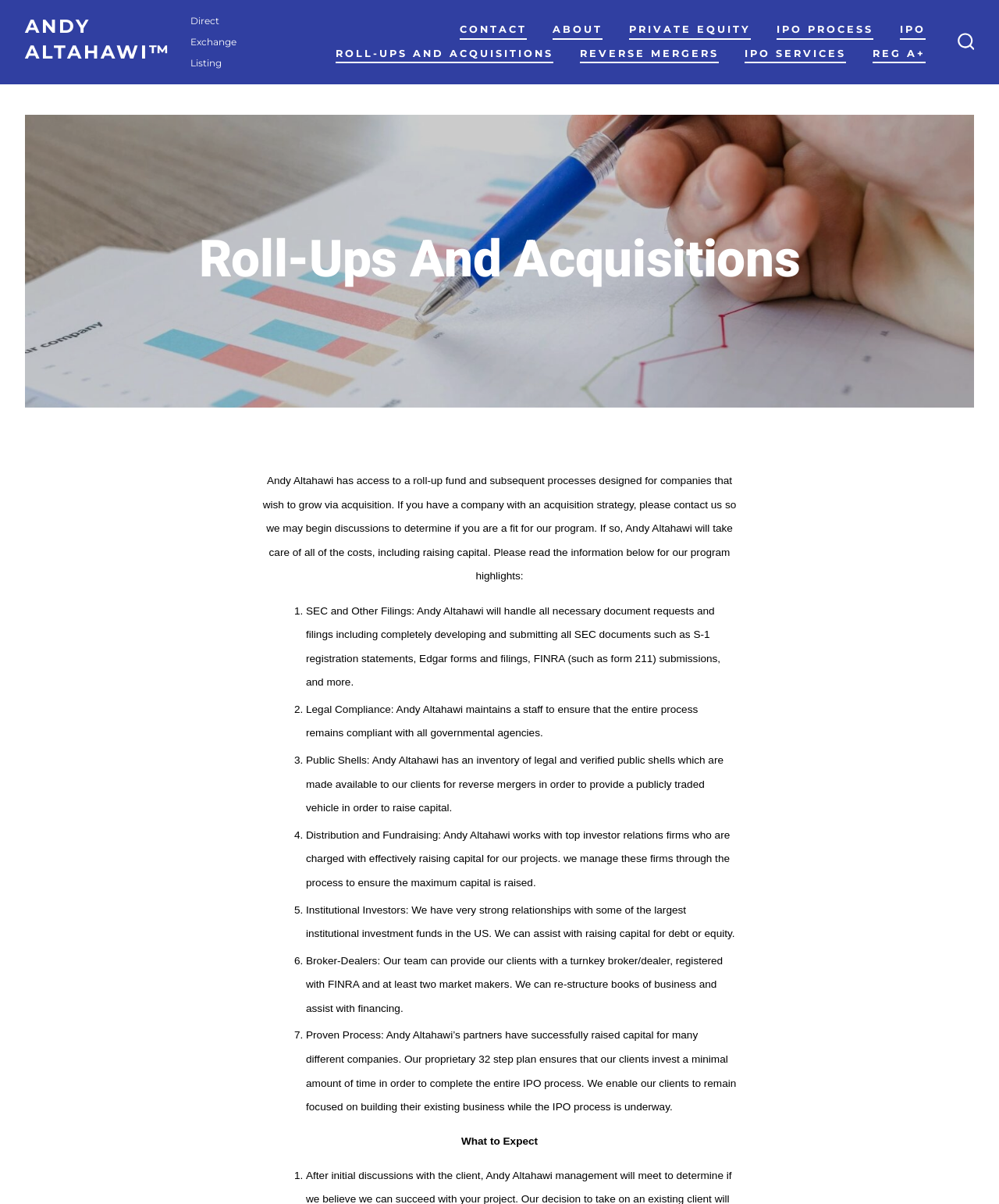Find the bounding box of the web element that fits this description: "Roll-Ups And Acquisitions".

[0.336, 0.036, 0.554, 0.054]